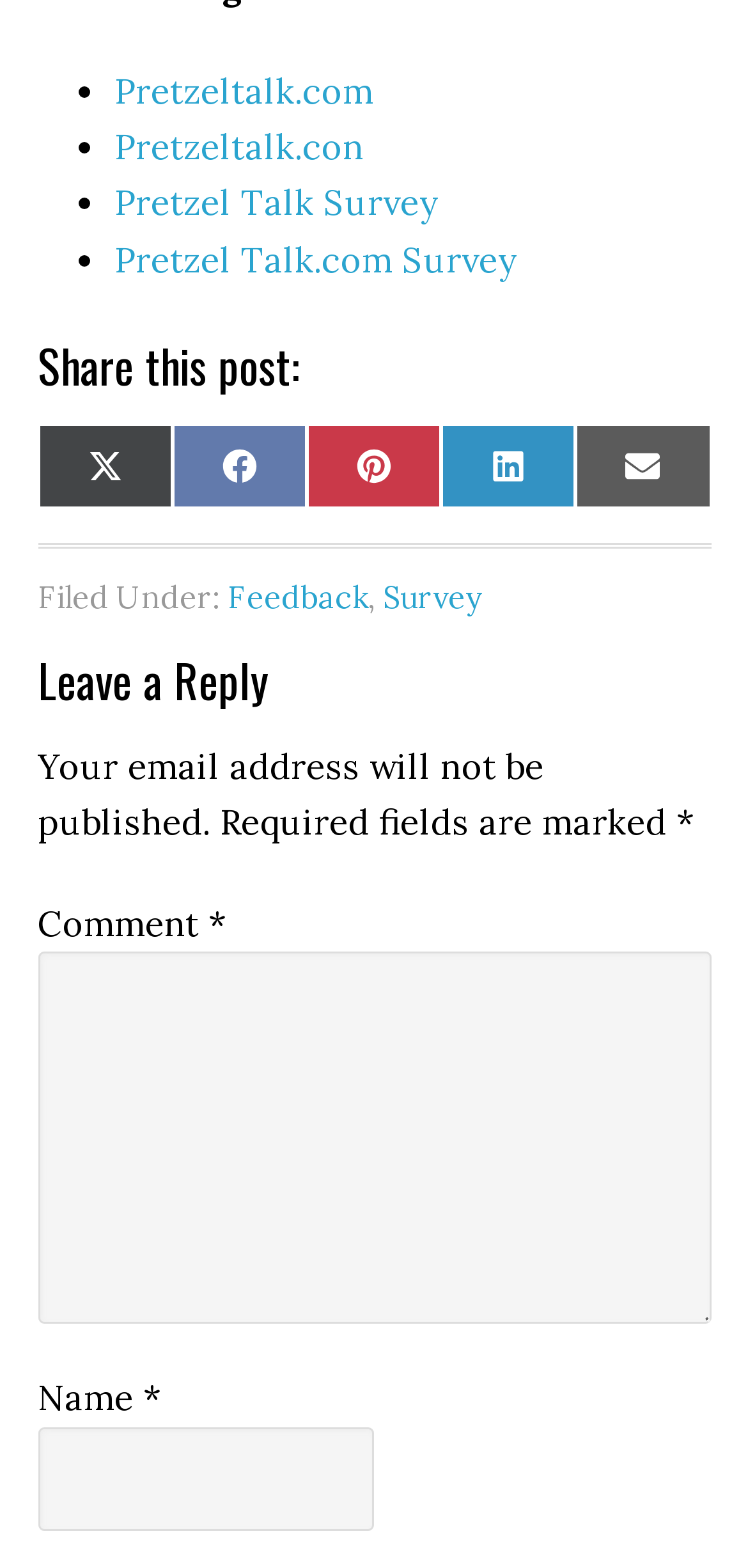Carefully examine the image and provide an in-depth answer to the question: What is the purpose of the textbox below 'Comment'?

The textbox is labeled as 'Comment *' and is a required field, indicating that it is intended for users to enter their comments.